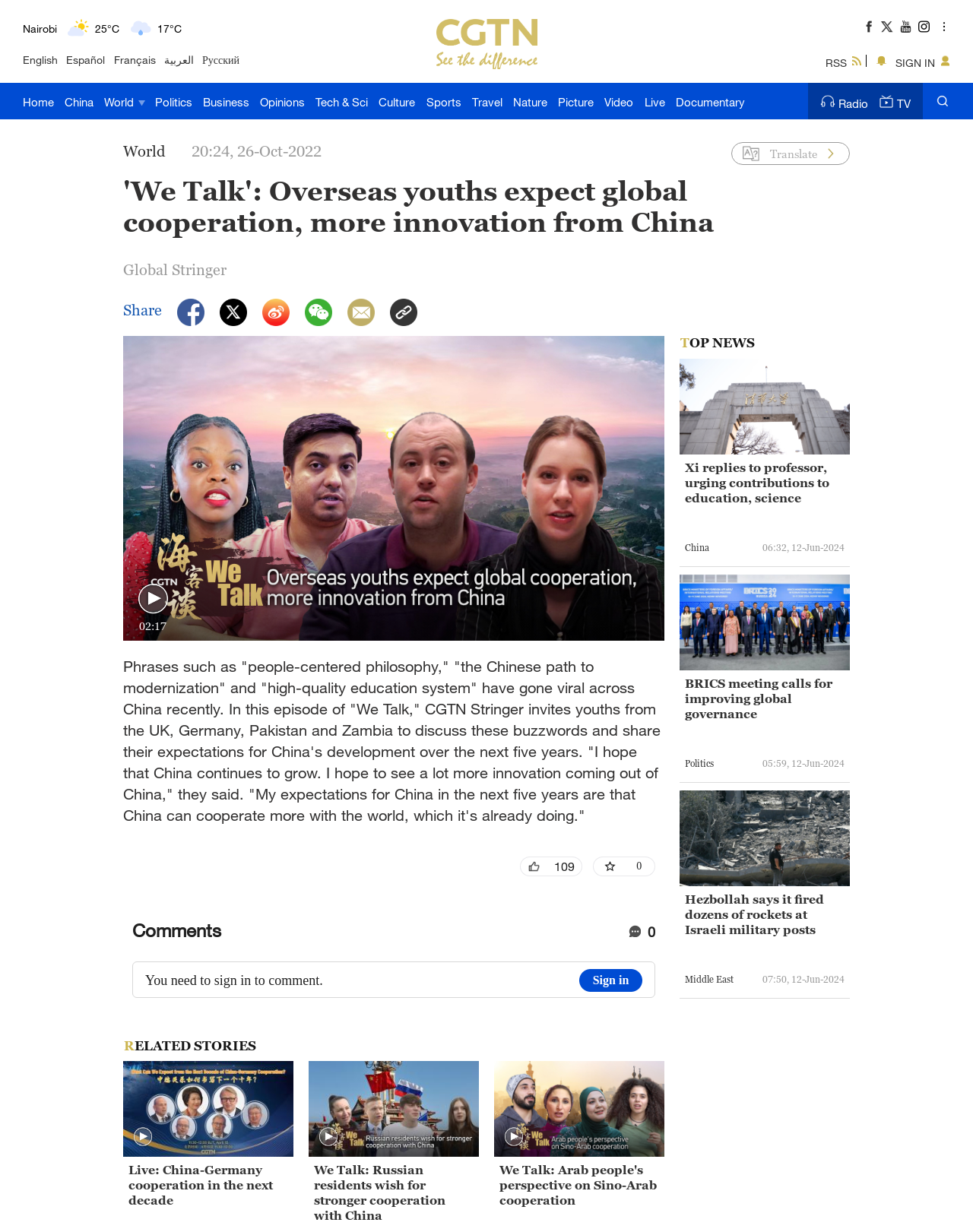Please find the bounding box coordinates of the element's region to be clicked to carry out this instruction: "Sign in".

[0.92, 0.046, 0.961, 0.056]